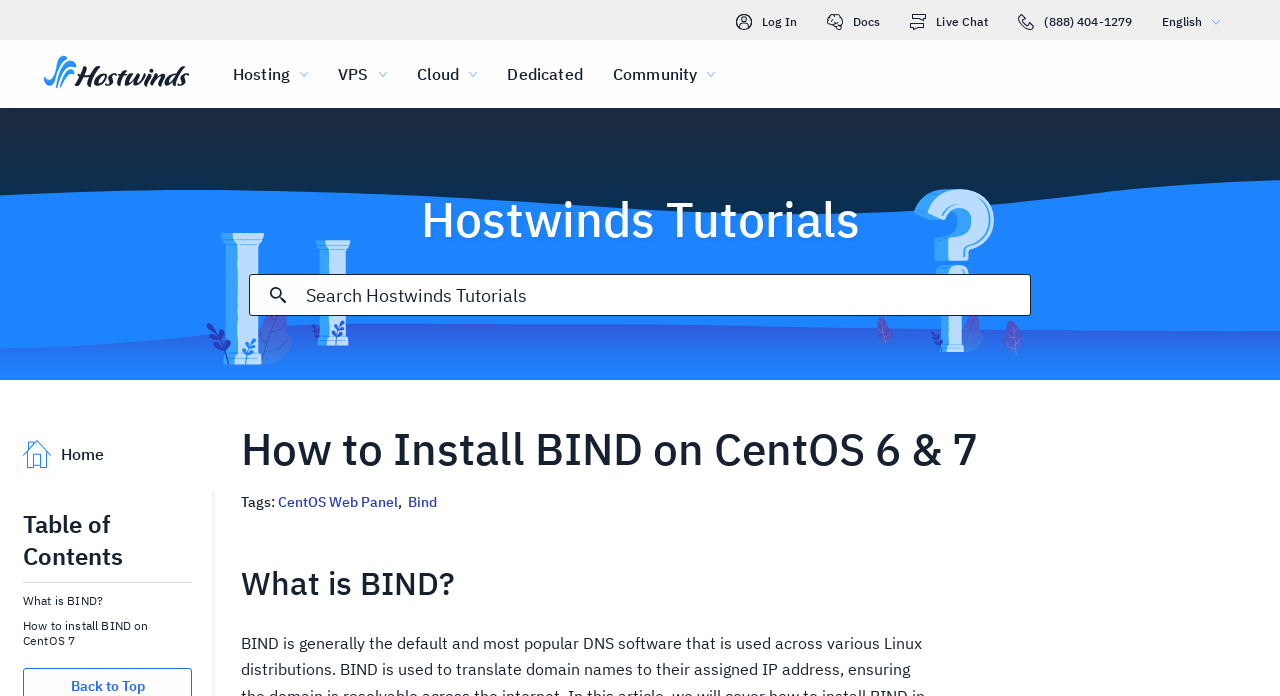Bounding box coordinates are specified in the format (top-left x, top-left y, bottom-right x, bottom-right y). All values are floating point numbers bounded between 0 and 1. Please provide the bounding box coordinate of the region this sentence describes: Log In

[0.575, 0.014, 0.623, 0.047]